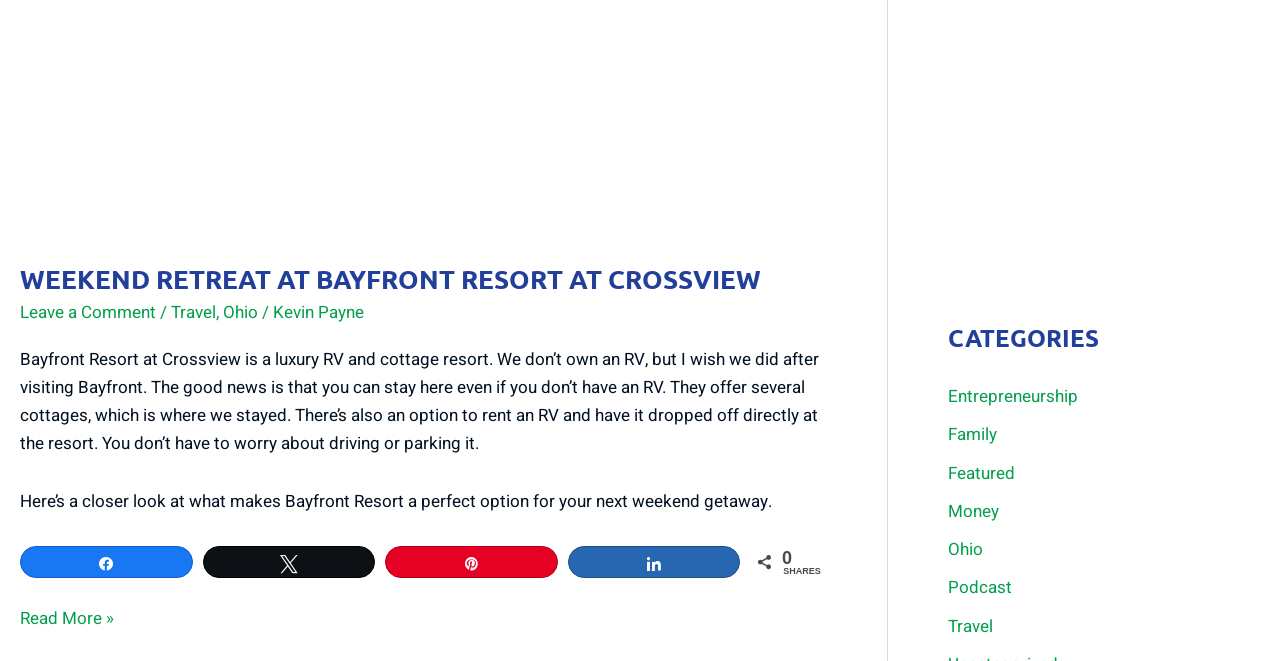Use a single word or phrase to answer the following:
What is the name of the resort mentioned in the article?

Bayfront Resort at Crossview